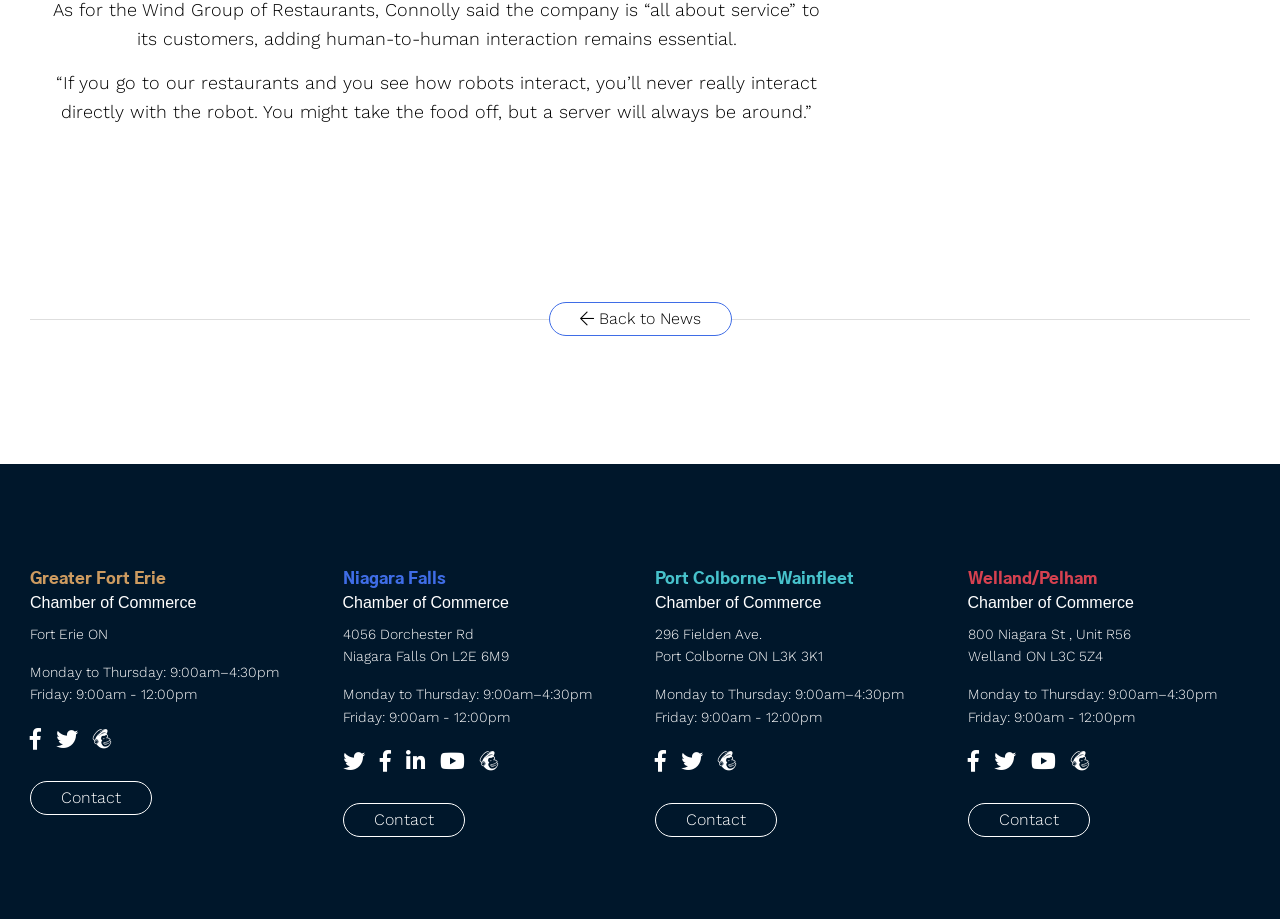Give a concise answer using only one word or phrase for this question:
What are the office hours of the Niagara Falls Chamber of Commerce?

9:00am-4:30pm, 9:00am-12:00pm